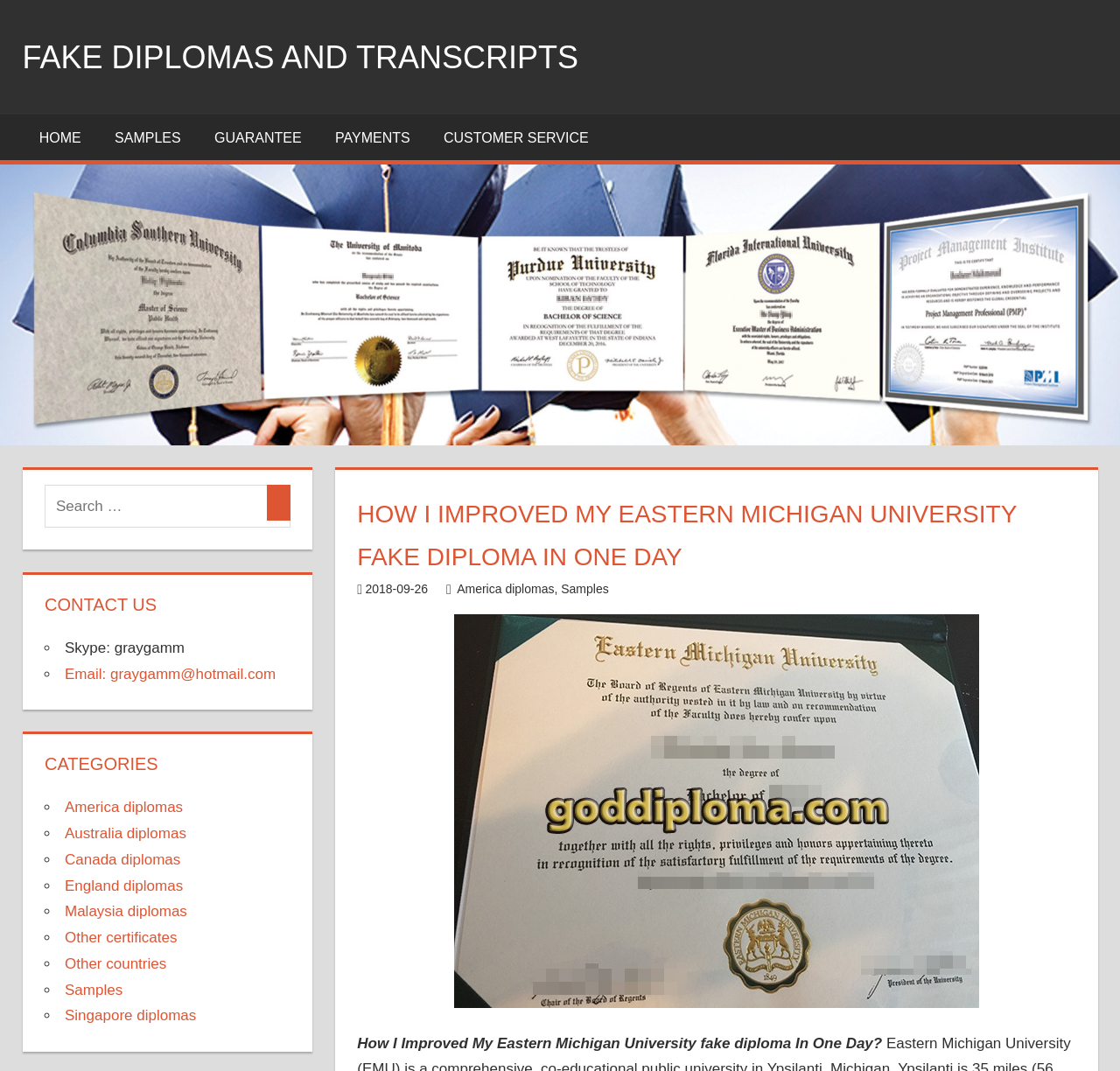Find the bounding box coordinates for the UI element that matches this description: "Fake diplomas and transcripts".

[0.02, 0.037, 0.516, 0.07]